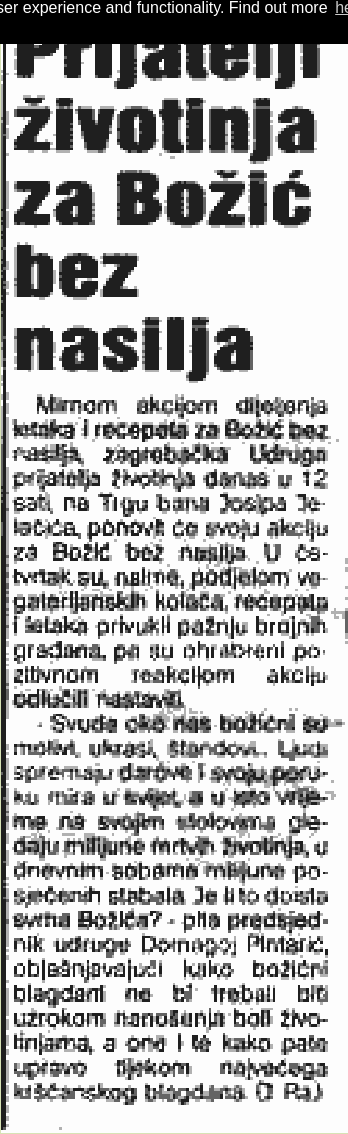What is the purpose of the gathering in downtown Zagreb?
Look at the screenshot and respond with a single word or phrase.

Advocating for animal welfare